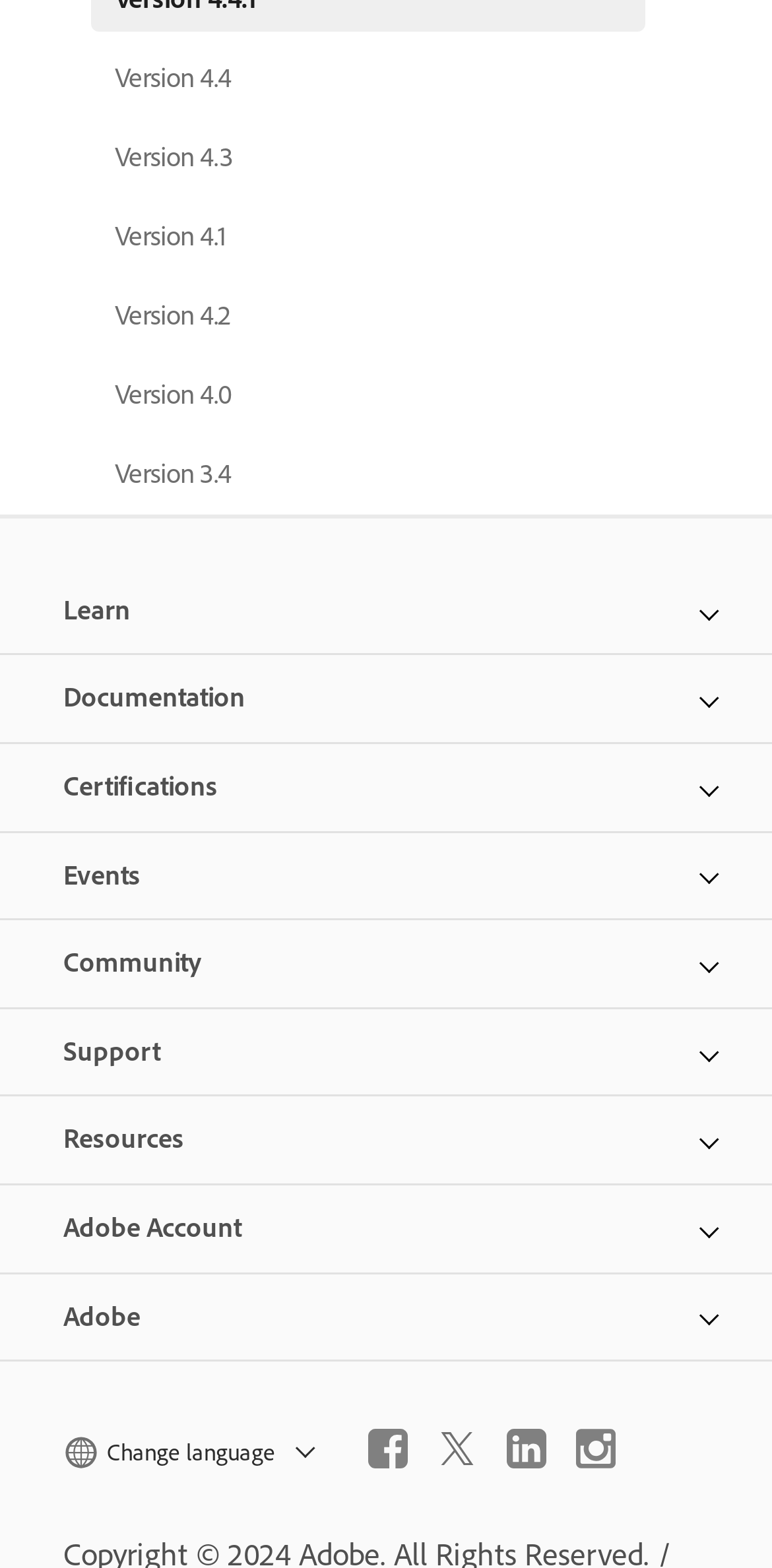Locate the bounding box coordinates of the clickable region to complete the following instruction: "Access Adobe Account."

[0.0, 0.756, 1.0, 0.812]